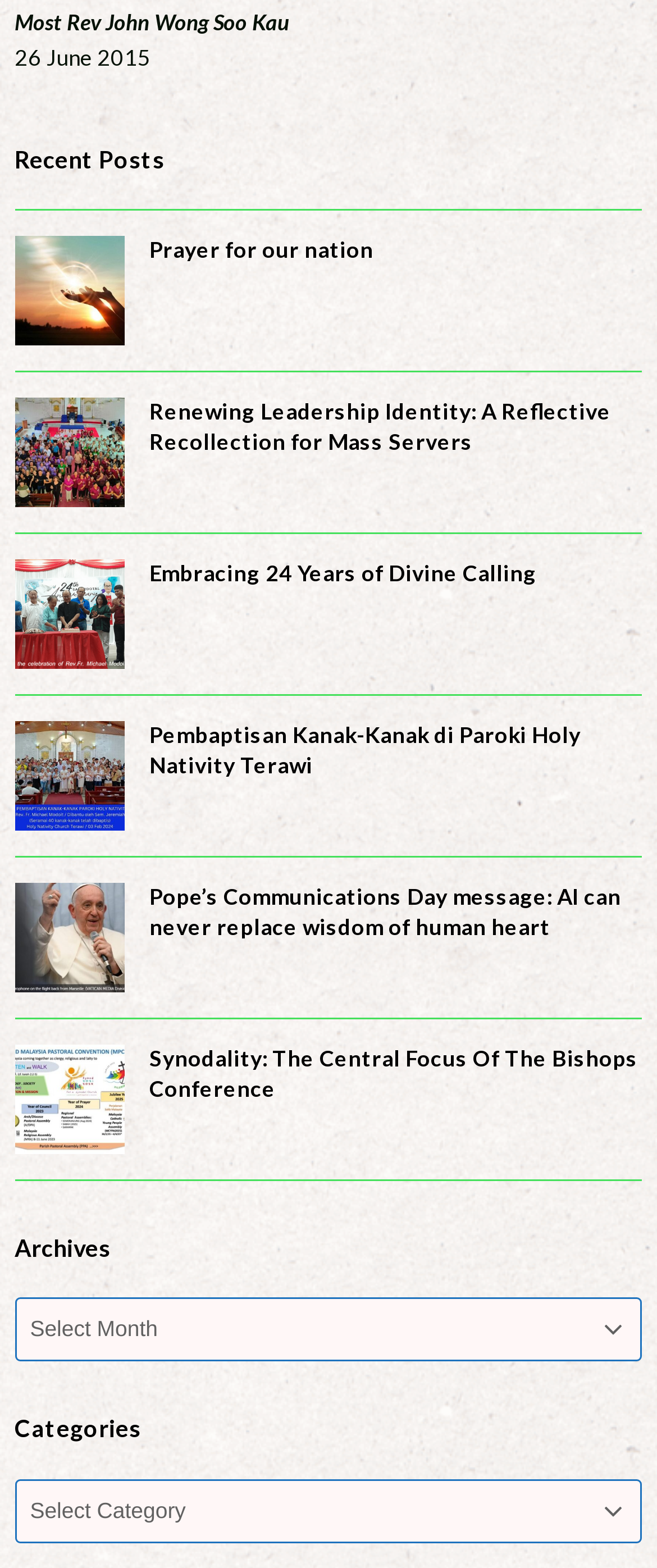Please provide a short answer using a single word or phrase for the question:
What is the name of the person mentioned at the top?

Most Rev John Wong Soo Kau